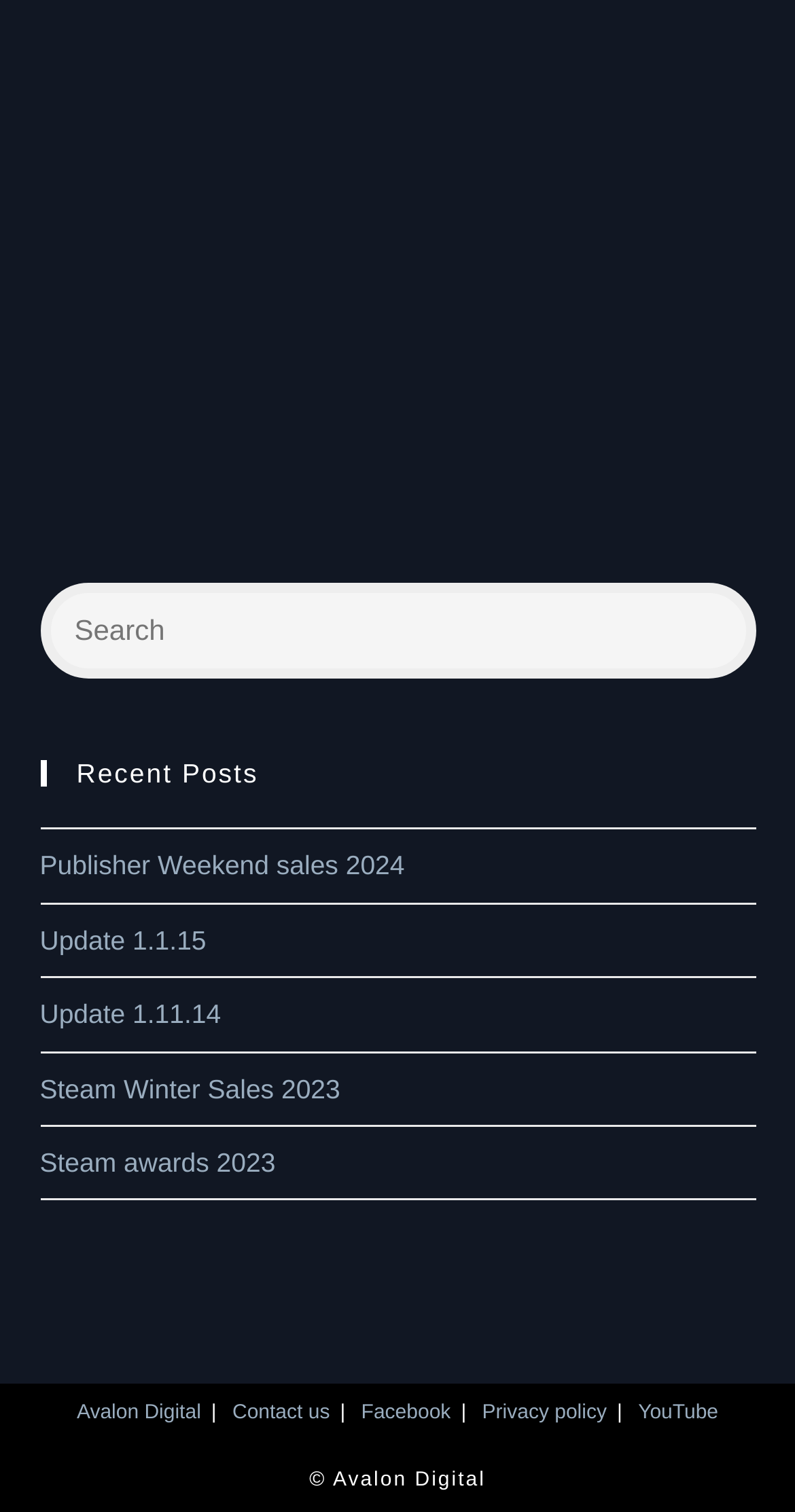Locate the bounding box coordinates of the area you need to click to fulfill this instruction: 'Read recent post Publisher Weekend sales 2024'. The coordinates must be in the form of four float numbers ranging from 0 to 1: [left, top, right, bottom].

[0.05, 0.563, 0.509, 0.583]